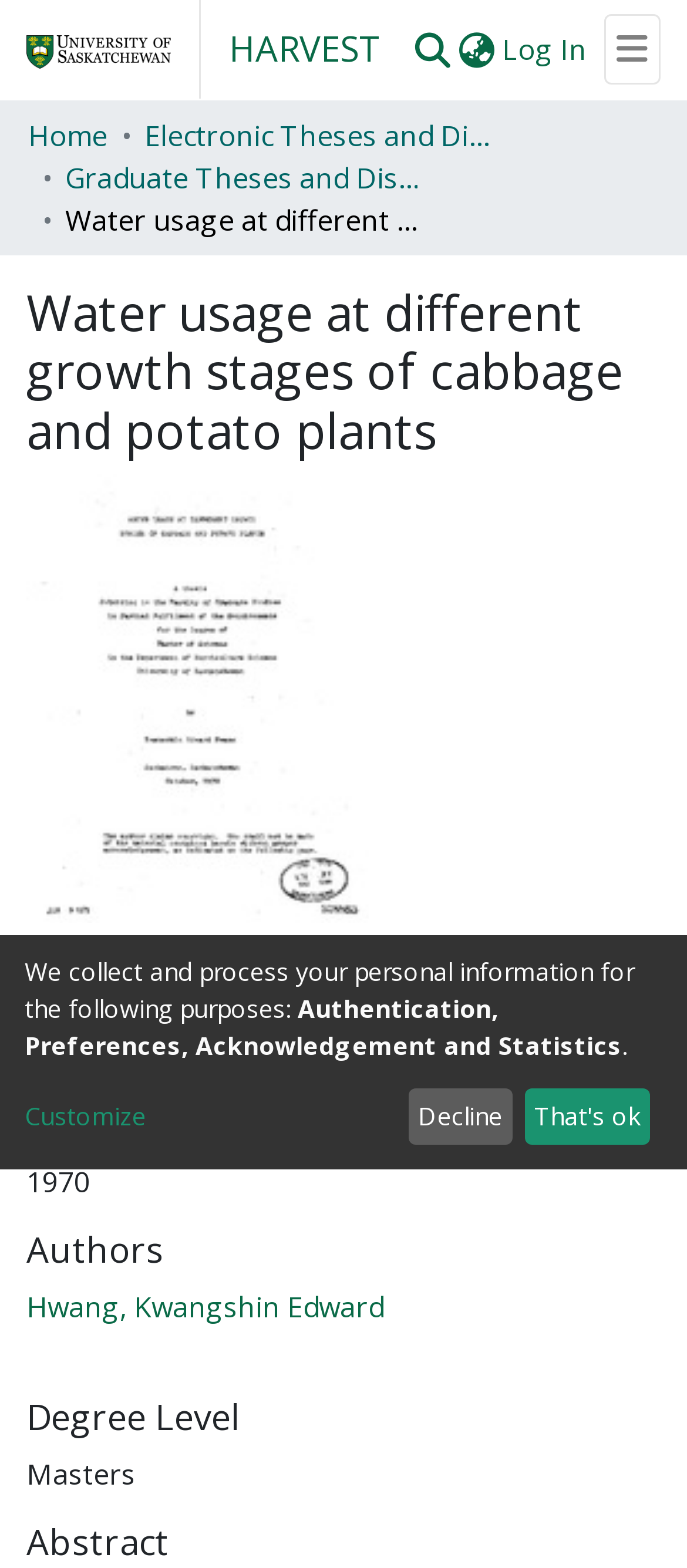Based on the provided description, "PE recycled material", find the bounding box of the corresponding UI element in the screenshot.

None